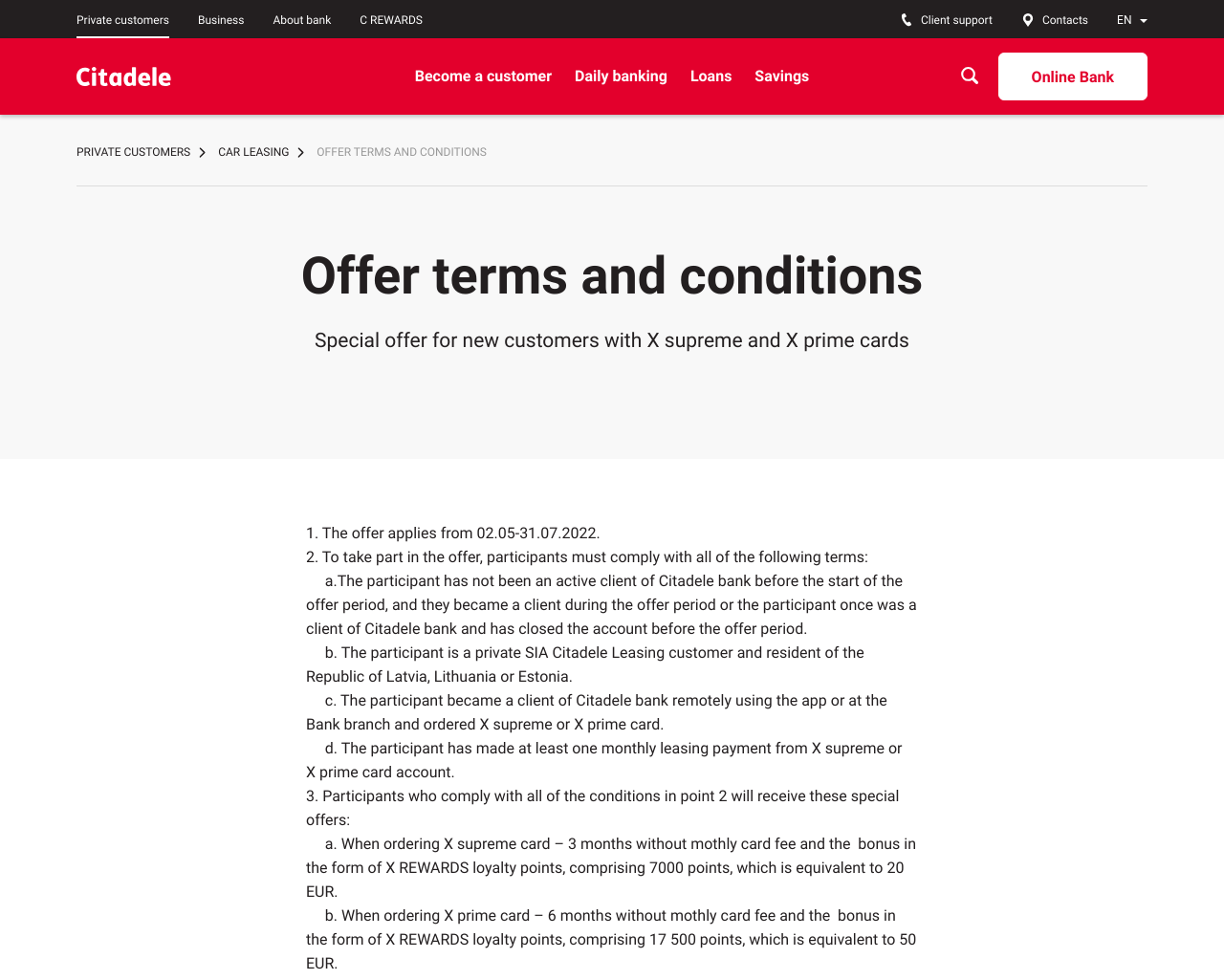Please indicate the bounding box coordinates for the clickable area to complete the following task: "Search for something". The coordinates should be specified as four float numbers between 0 and 1, i.e., [left, top, right, bottom].

[0.784, 0.068, 0.8, 0.087]